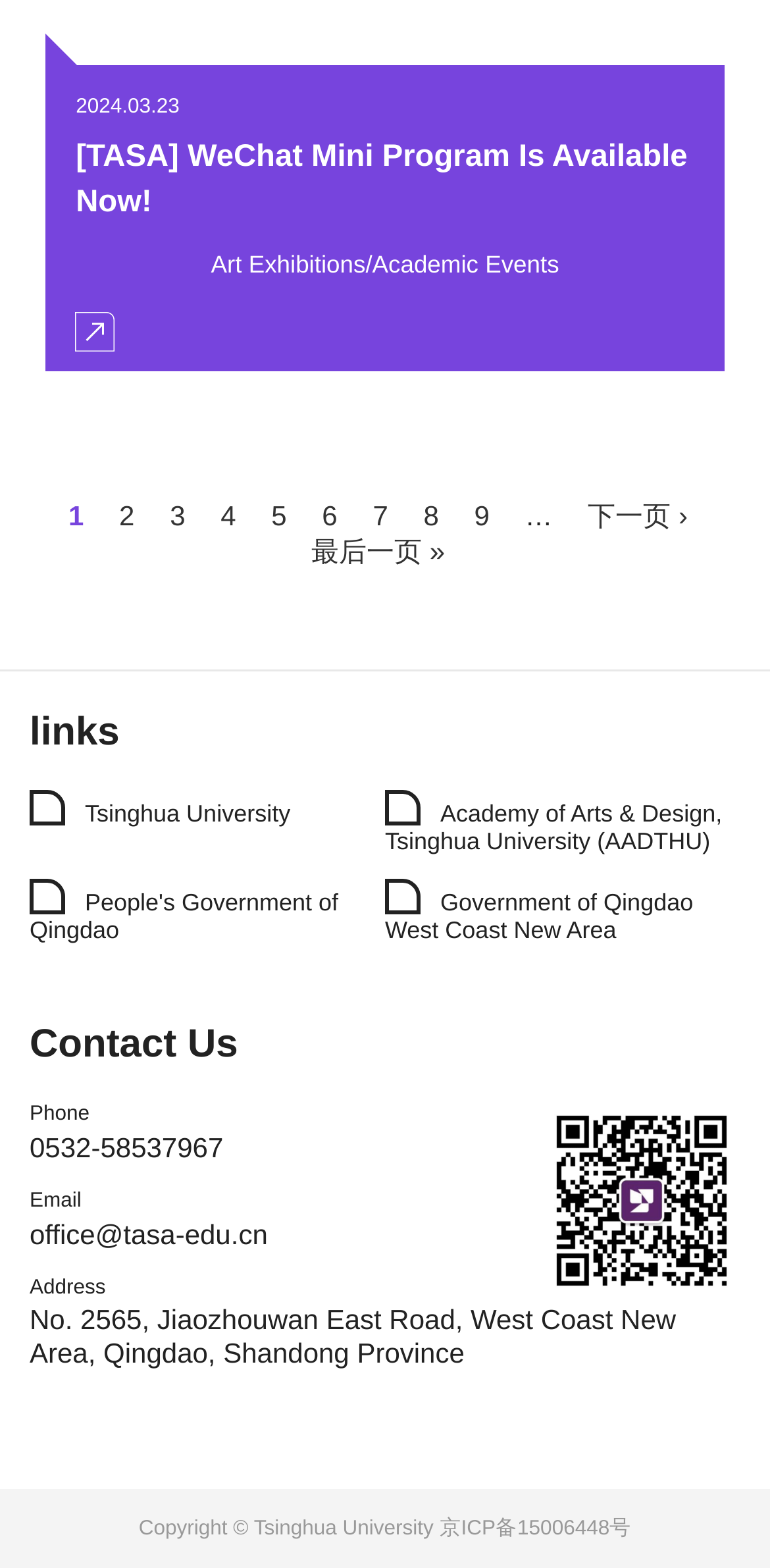Find and indicate the bounding box coordinates of the region you should select to follow the given instruction: "Check the contact phone number".

[0.038, 0.722, 0.29, 0.742]